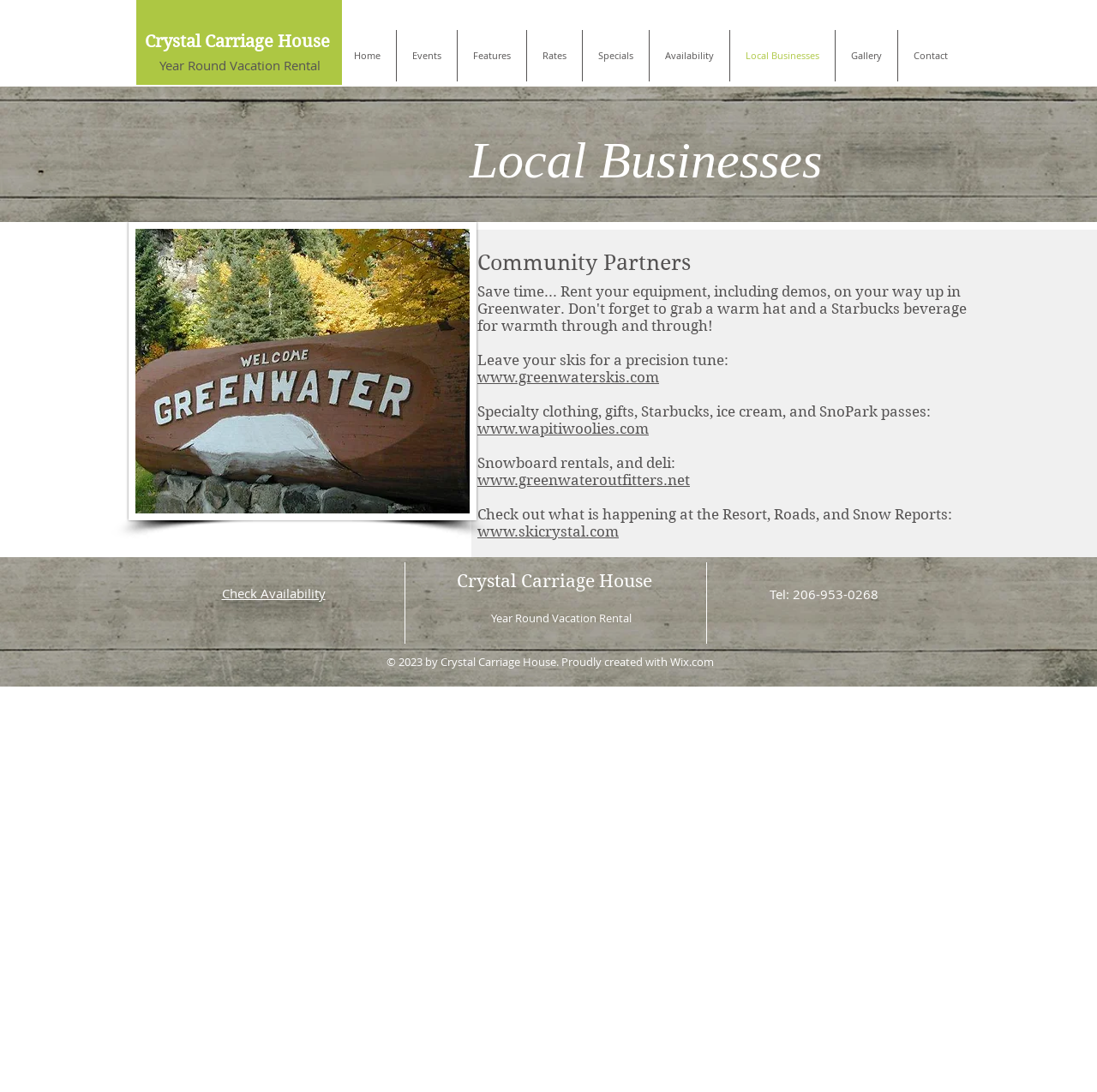Given the element description: "Gallery", predict the bounding box coordinates of this UI element. The coordinates must be four float numbers between 0 and 1, given as [left, top, right, bottom].

[0.762, 0.027, 0.818, 0.075]